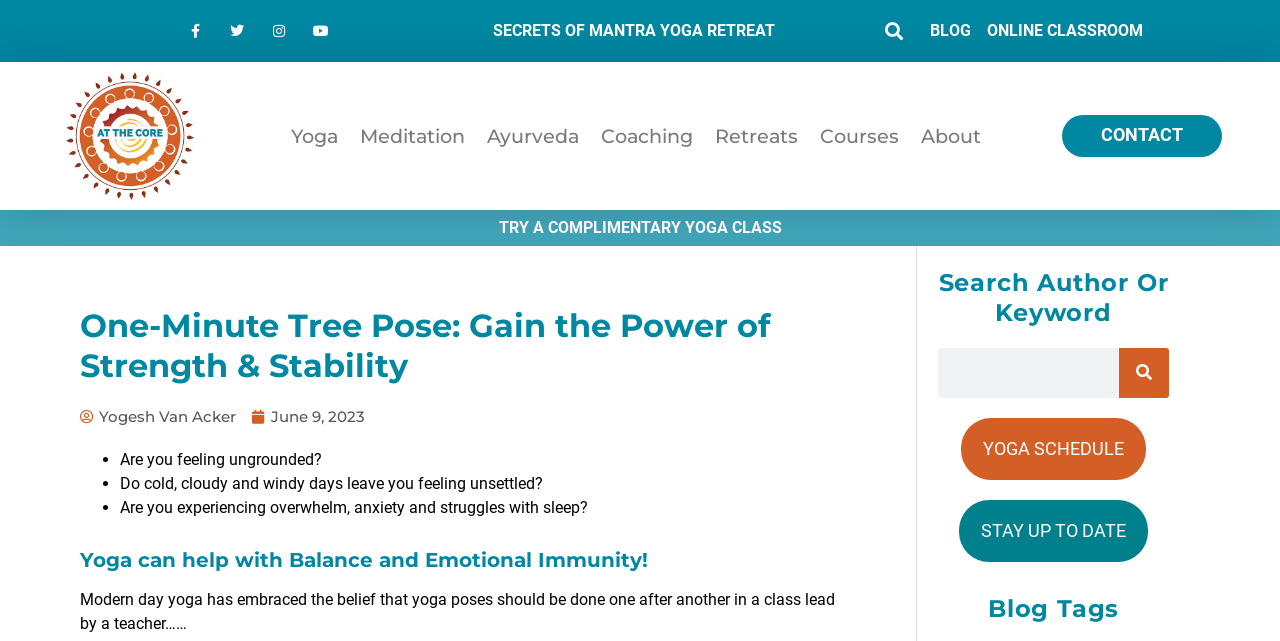Create an elaborate caption for the webpage.

This webpage appears to be a blog post about yoga, specifically focusing on the "One-Minute Tree Pose" and its benefits. At the top of the page, there are social media links to Facebook, Twitter, Instagram, and YouTube, followed by a link to a "SECRETS OF MANTRA YOGA RETREAT" and a search bar with a "Search" button.

The main navigation menu is located below, with links to "BLOG", "ONLINE CLASSROOM", and other sections of the website. On the left side of the page, there are links to various topics, including "Yoga", "Meditation", "Ayurveda", "Coaching", "Retreats", "Courses", and "About".

The main content of the page starts with a heading "One-Minute Tree Pose: Gain the Power of Strength & Stability" followed by the author's name "Yogesh Van Acker" and the date "June 9, 2023". The article then asks a series of questions, such as "Are you feeling ungrounded?" and "Do cold, cloudy and windy days leave you feeling unsettled?", with bullet points marking each question.

The article continues with a heading "Yoga can help with Balance and Emotional Immunity!" and then discusses how modern-day yoga has evolved to focus on doing poses one after another in a class led by a teacher. There is also a section with a heading "Search Author Or Keyword" that contains a search bar and a "Search" button.

At the bottom of the page, there are links to "YOGA SCHEDULE" and "STAY UP TO DATE", as well as a section with a heading "Blog Tags".